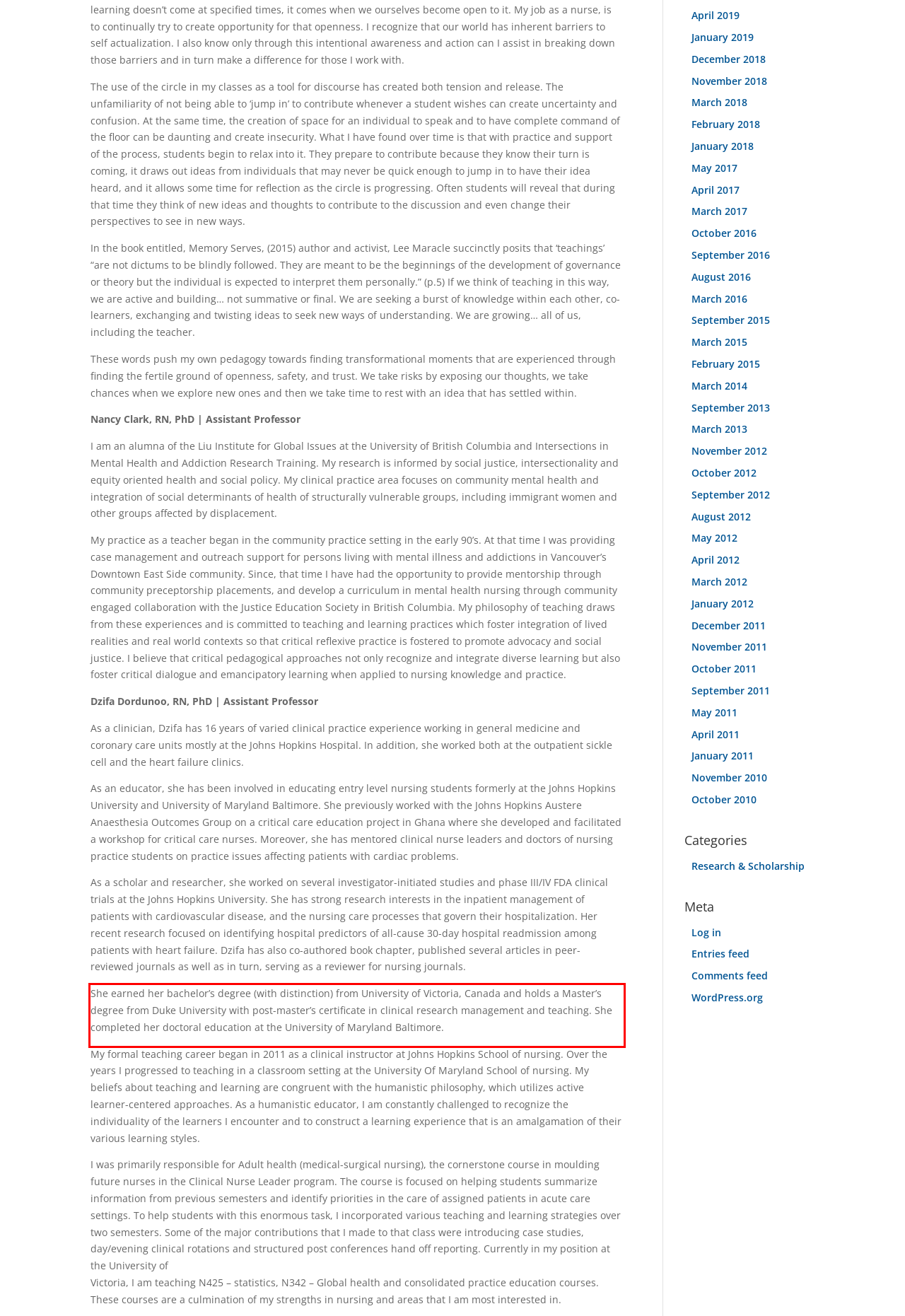Please look at the webpage screenshot and extract the text enclosed by the red bounding box.

She earned her bachelor’s degree (with distinction) from University of Victoria, Canada and holds a Master’s degree from Duke University with post-master’s certificate in clinical research management and teaching. She completed her doctoral education at the University of Maryland Baltimore.